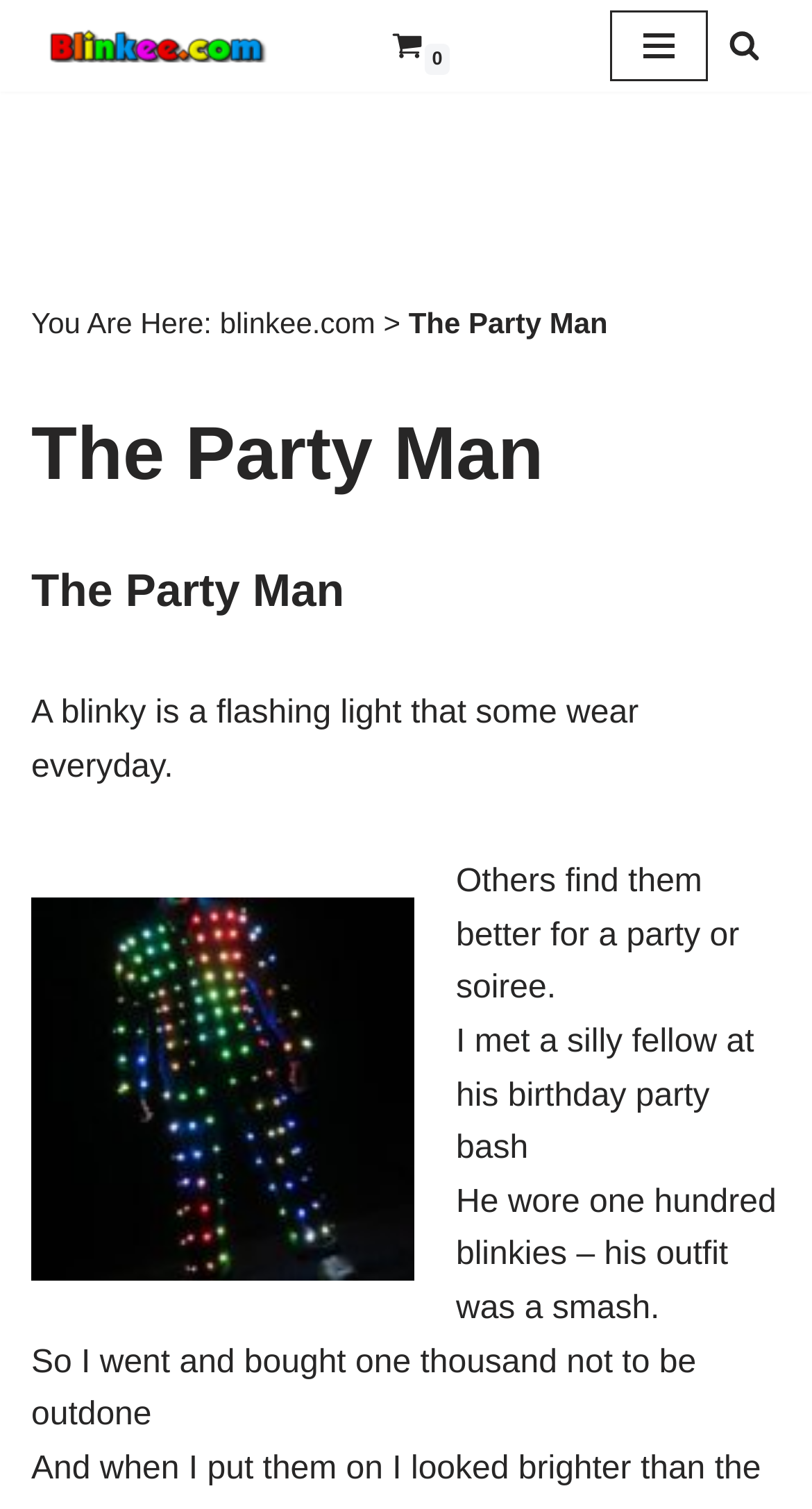What is the purpose of a blinky?
Analyze the image and provide a thorough answer to the question.

I analyzed the static text elements on the webpage and found the sentence 'A blinky is a flashing light that some wear everyday.' which describes the purpose of a blinky.